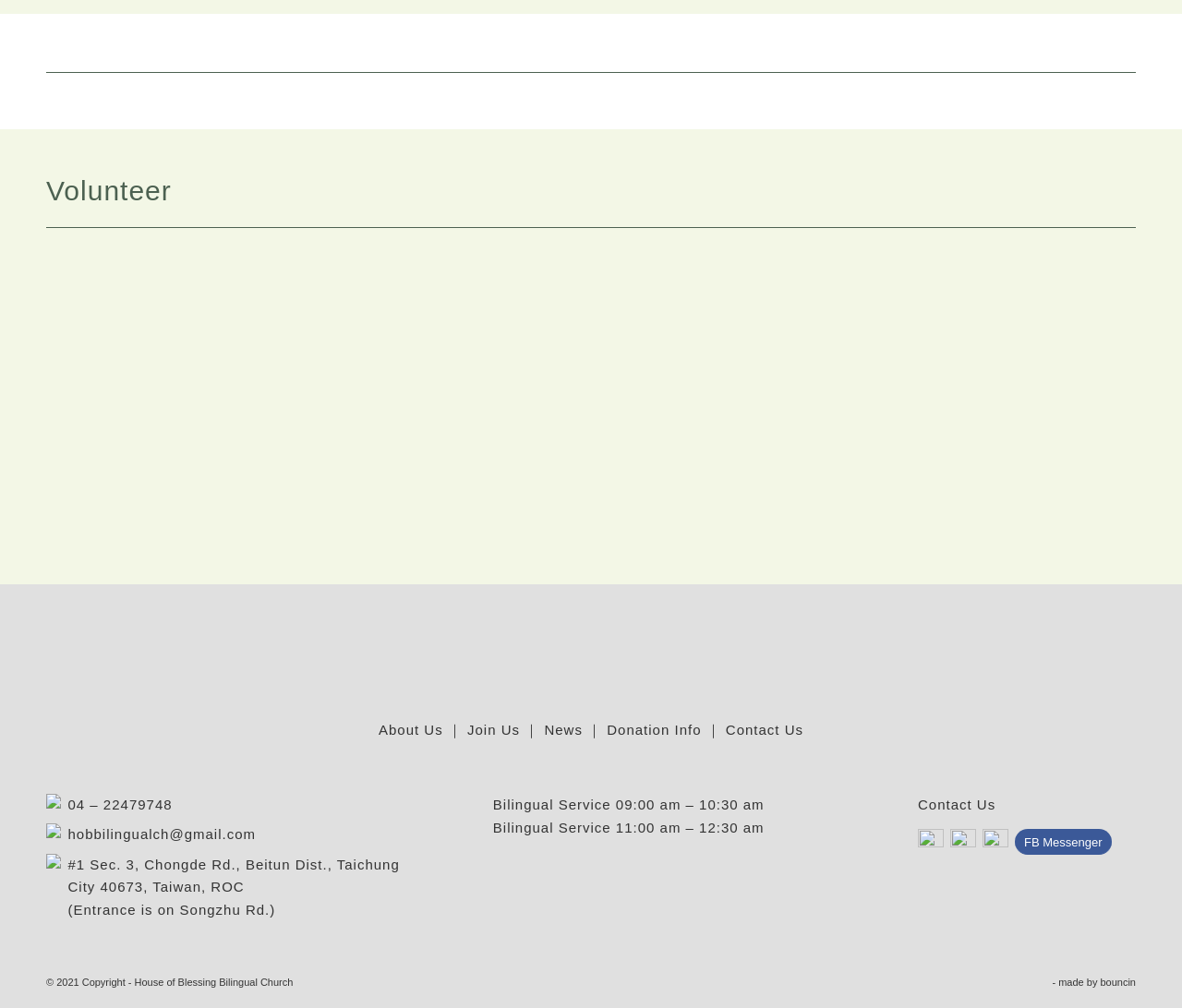Using the element description provided, determine the bounding box coordinates in the format (top-left x, top-left y, bottom-right x, bottom-right y). Ensure that all values are floating point numbers between 0 and 1. Element description: 04 – 22479748

[0.057, 0.788, 0.357, 0.81]